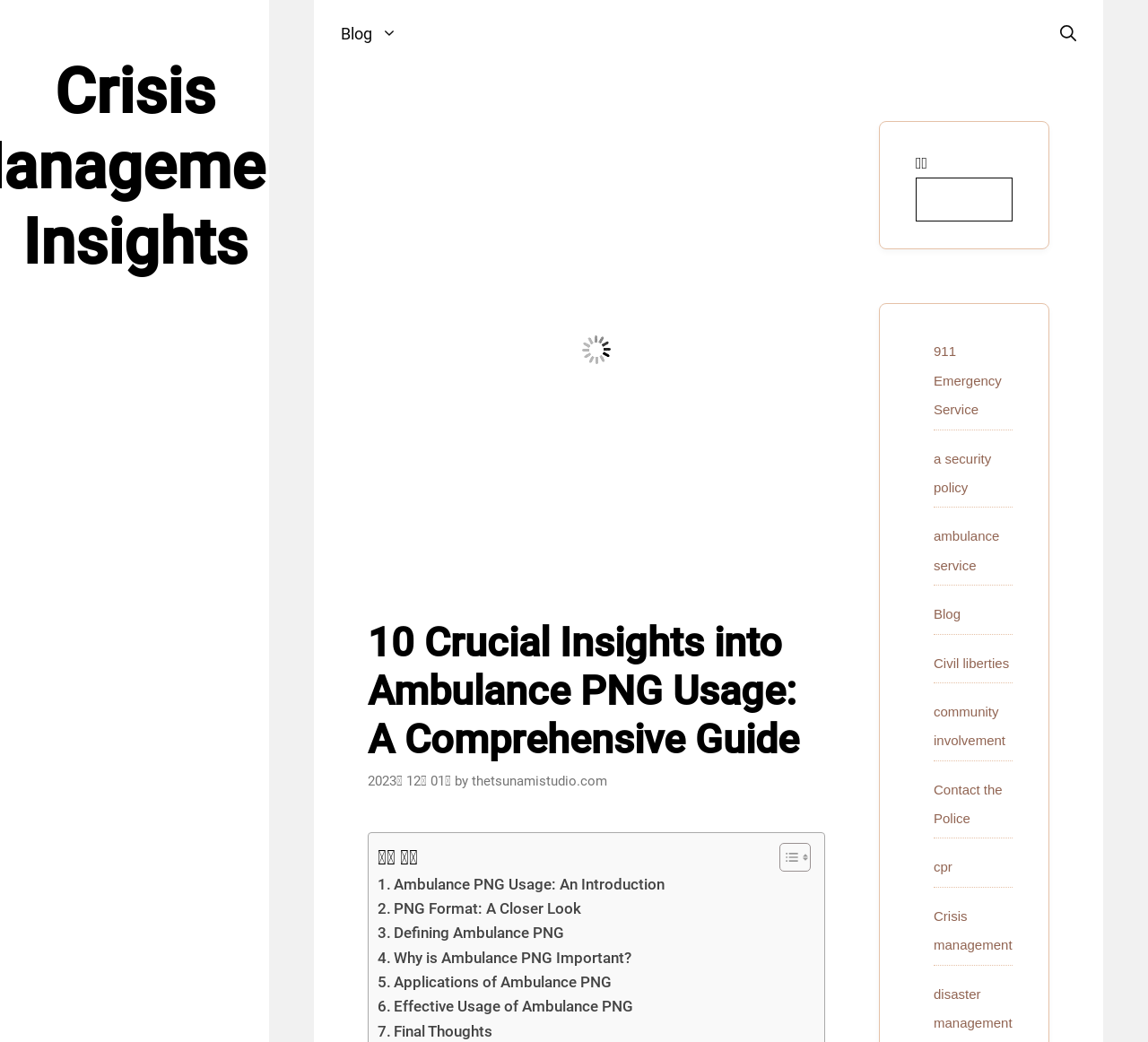How many links are in the navigation menu?
Please provide a single word or phrase answer based on the image.

2